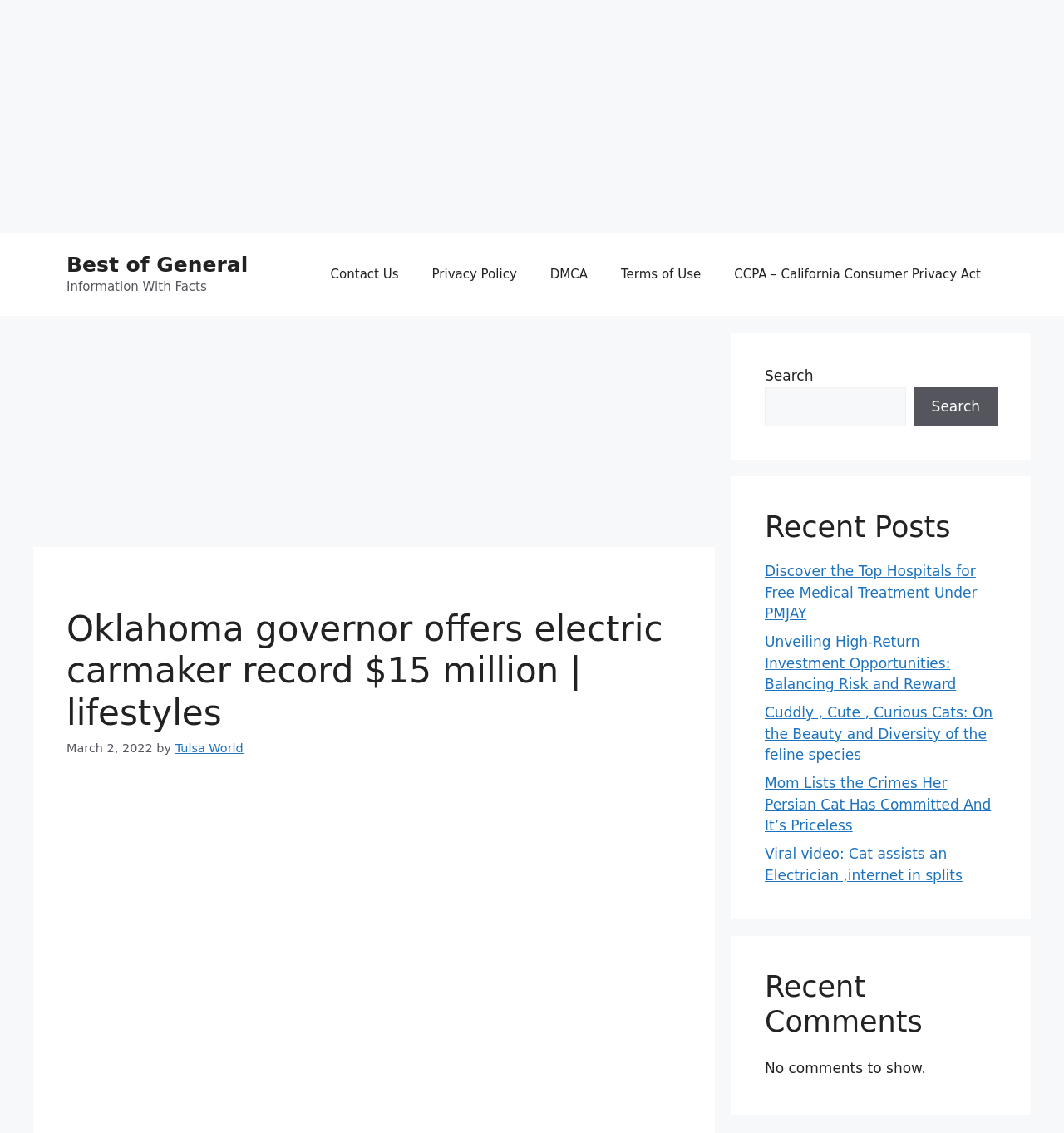Identify the text that serves as the heading for the webpage and generate it.

Oklahoma governor offers electric carmaker record $15 million | lifestyles